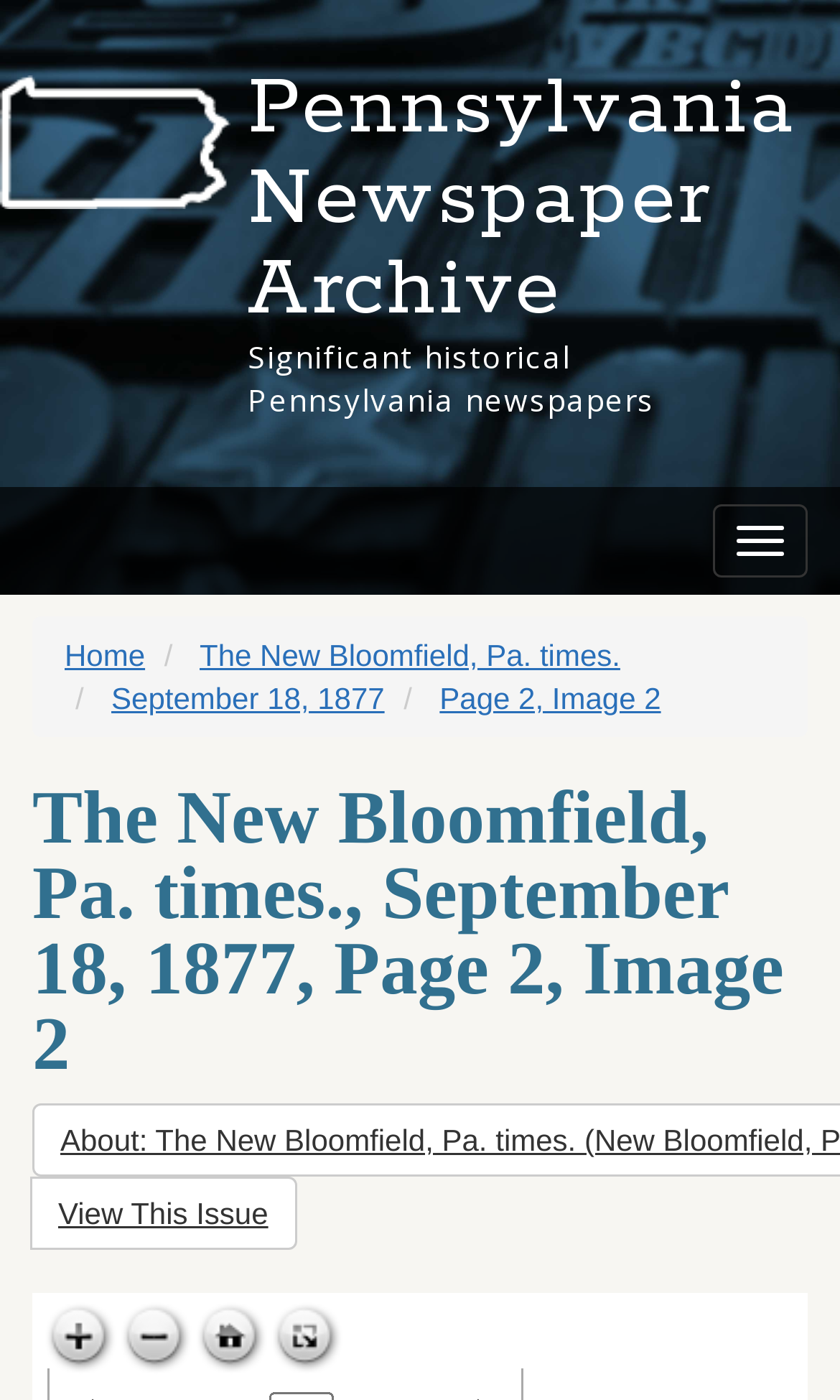Give a comprehensive overview of the webpage, including key elements.

This webpage is an interactive archive of historically significant periodicals from Pennsylvania. At the top, there is a heading that reads "Pennsylvania Newspaper Archive" followed by a brief description "Significant historical Pennsylvania newspapers". To the right of this description, there is a toggle navigation button. 

Below the heading, there are four links: "Home", "The New Bloomfield, Pa. times.", "September 18, 1877", and "Page 2, Image 2". These links are aligned horizontally and are positioned near the top of the page.

Further down, there is a larger heading that reads "The New Bloomfield, Pa. times., September 18, 1877, Page 2, Image 2". Below this heading, there is a button labeled "View This Issue". 

At the bottom of the page, there are four icons: "Zoom in", "Zoom out", "Go home", and "Toggle full page". Each of these icons has a corresponding text label. They are aligned horizontally and are positioned near the bottom of the page.